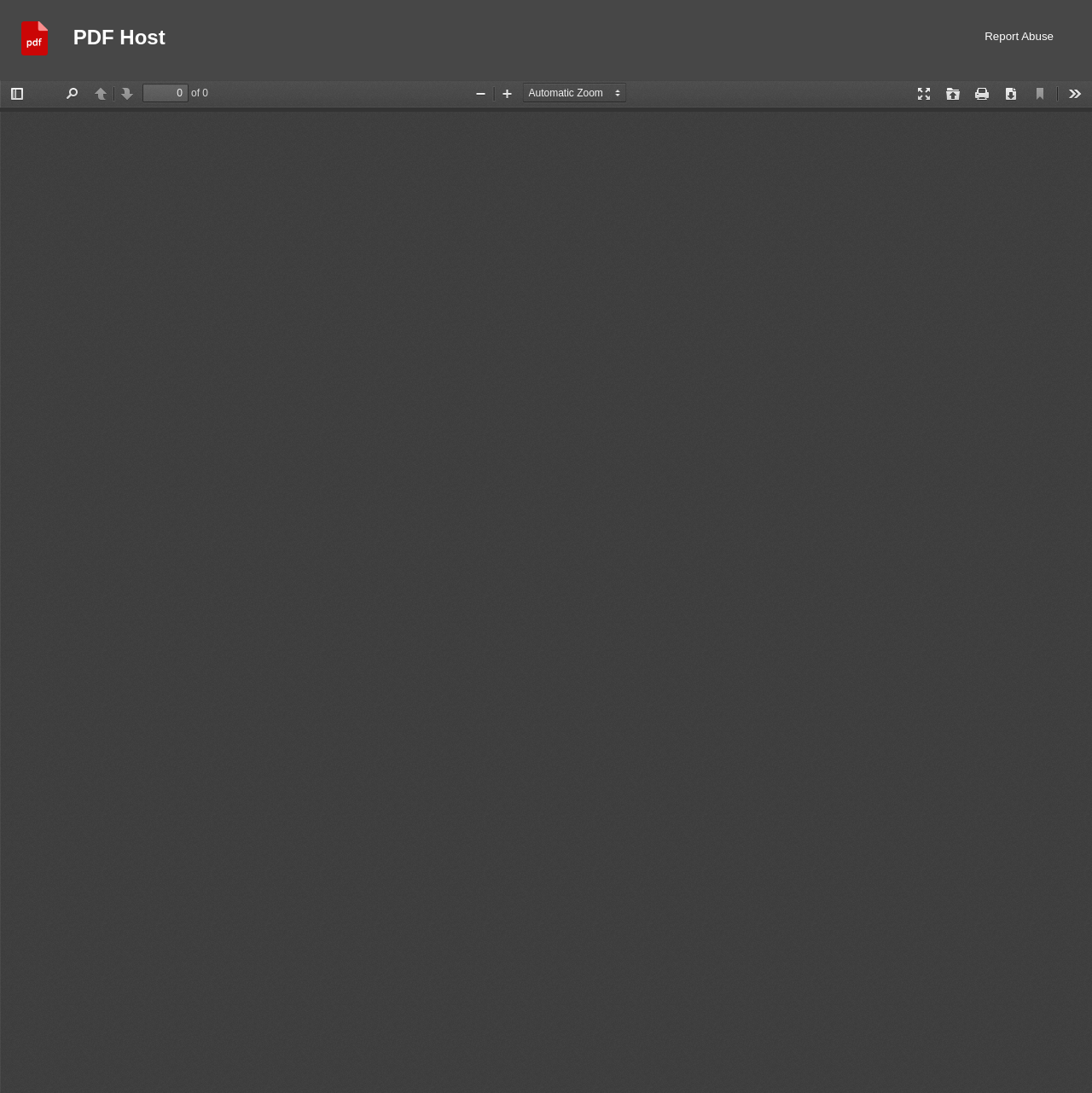Please specify the bounding box coordinates of the clickable region to carry out the following instruction: "Click the logo". The coordinates should be four float numbers between 0 and 1, in the format [left, top, right, bottom].

[0.02, 0.02, 0.067, 0.054]